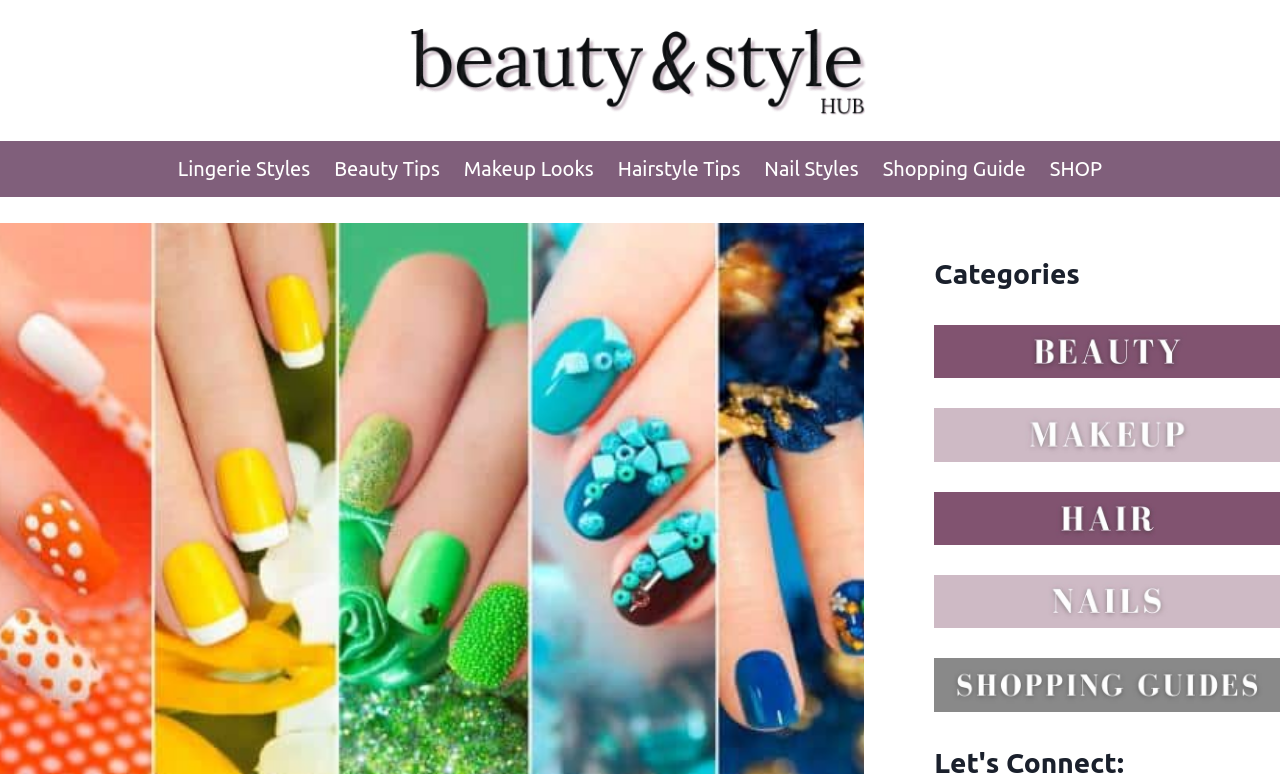Bounding box coordinates are specified in the format (top-left x, top-left y, bottom-right x, bottom-right y). All values are floating point numbers bounded between 0 and 1. Please provide the bounding box coordinate of the region this sentence describes: SHOP

[0.811, 0.182, 0.87, 0.254]